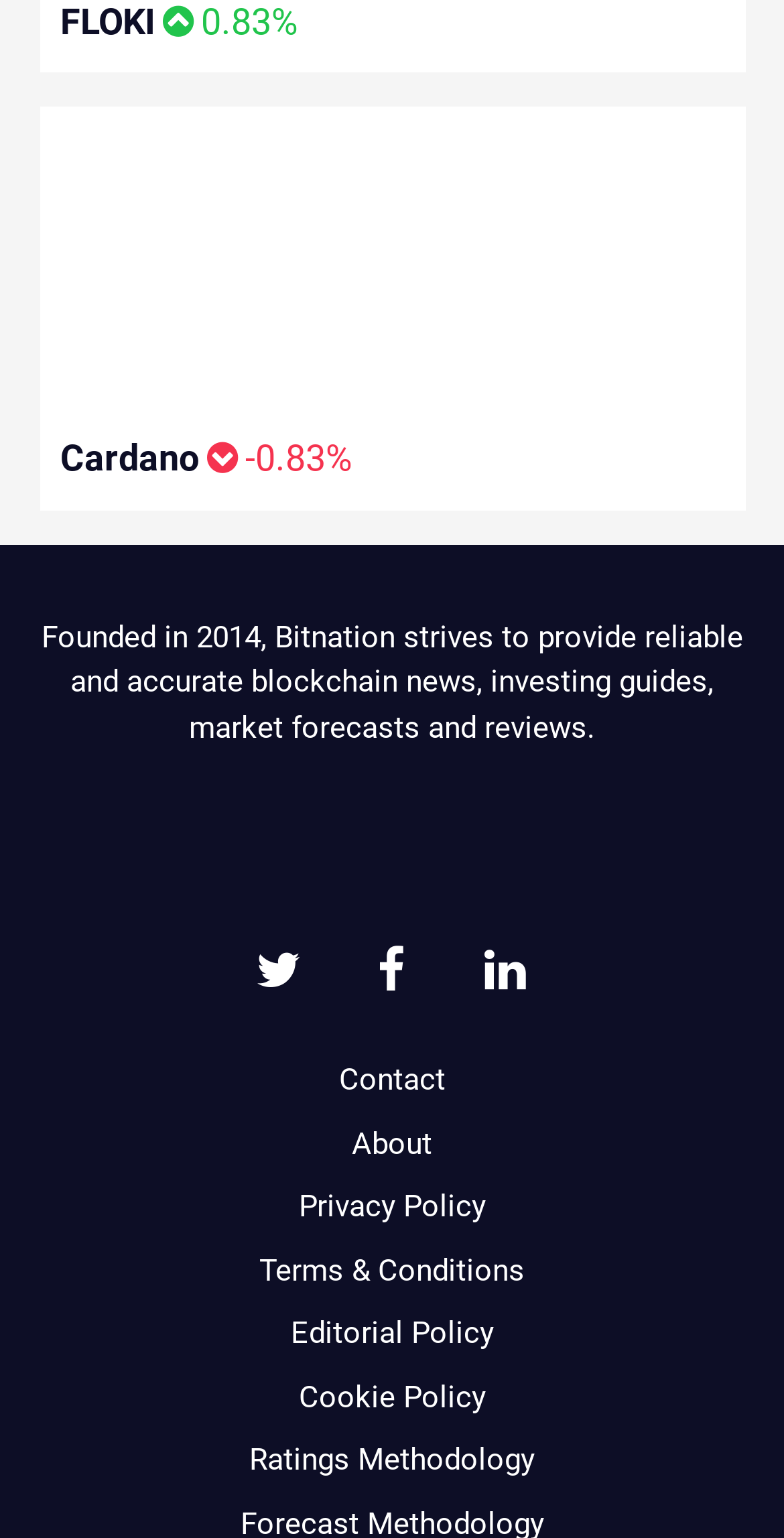Find the bounding box coordinates for the element that must be clicked to complete the instruction: "Click on Cardano Price Prediction". The coordinates should be four float numbers between 0 and 1, indicated as [left, top, right, bottom].

[0.051, 0.244, 0.951, 0.271]